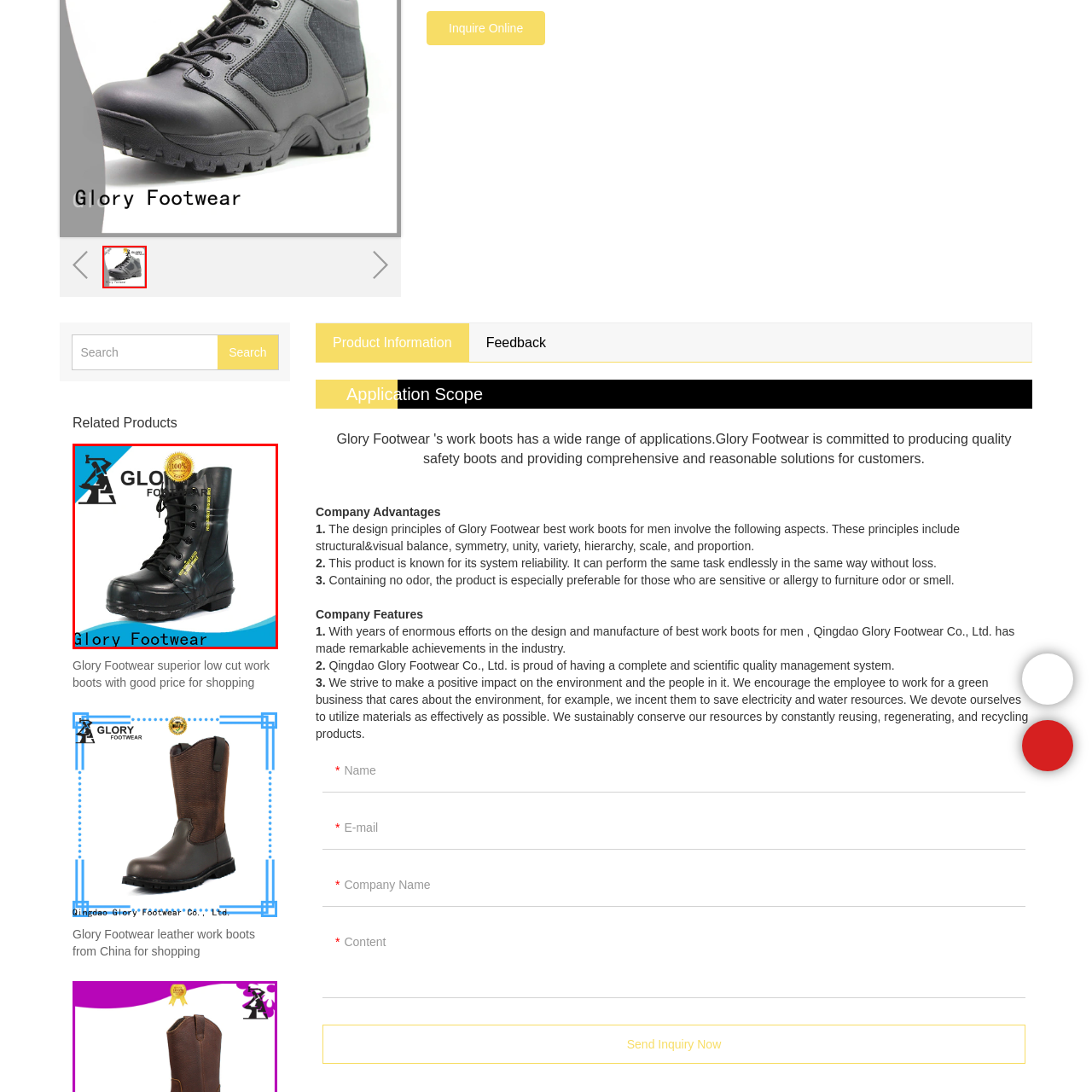What type of activities is the boot designed for?
Check the image inside the red boundary and answer the question using a single word or brief phrase.

work and outdoor activities